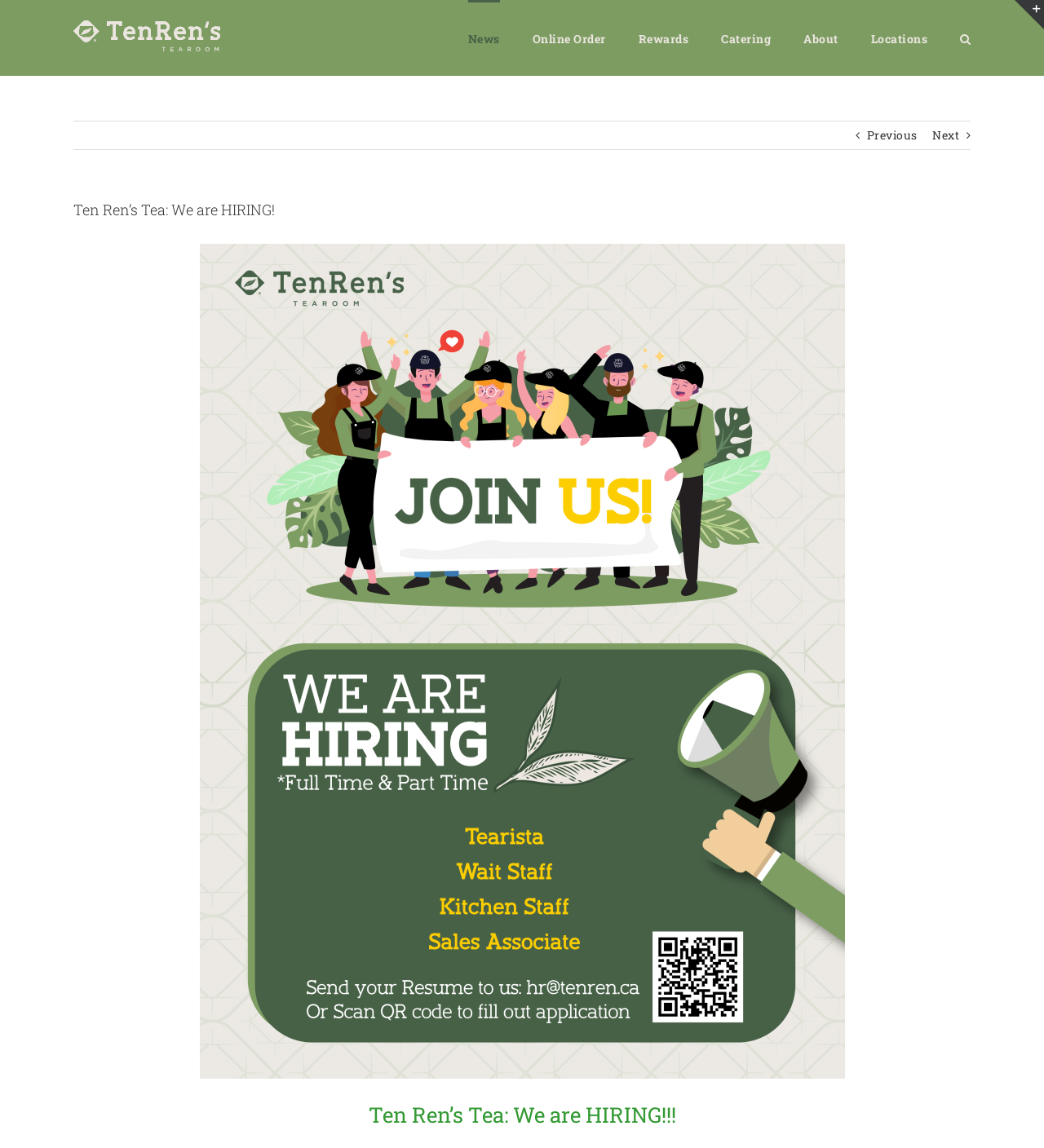What is the logo of Ten Ren's Tea?
Using the image provided, answer with just one word or phrase.

Ten Ren's Tea Logo